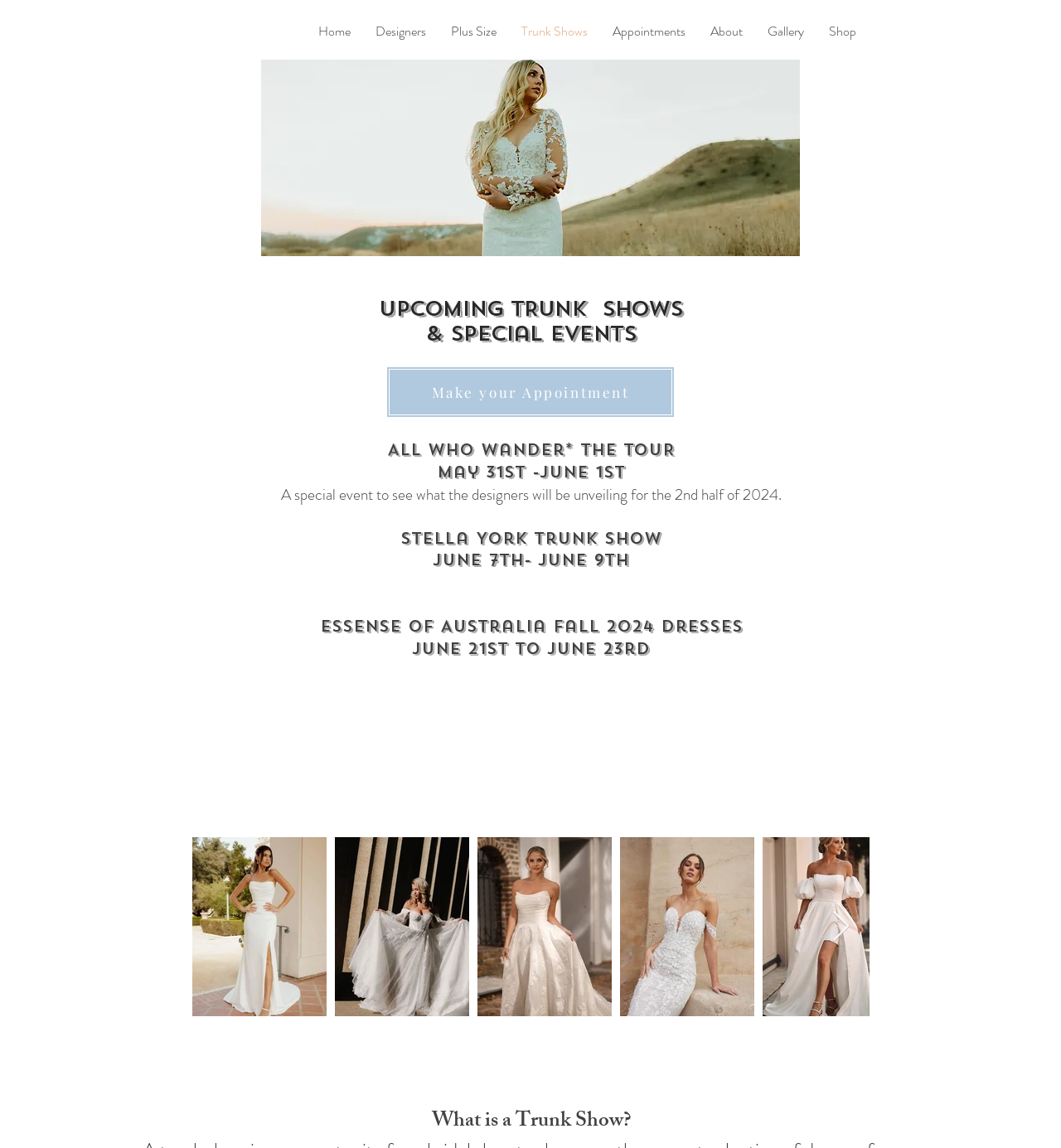Carefully examine the image and provide an in-depth answer to the question: What is the purpose of the 'Make your Appointment' link?

I inferred the answer by considering the context of the link 'Make your Appointment' which is likely to be used to schedule an appointment for a trunk show or other event at the bridal shop.